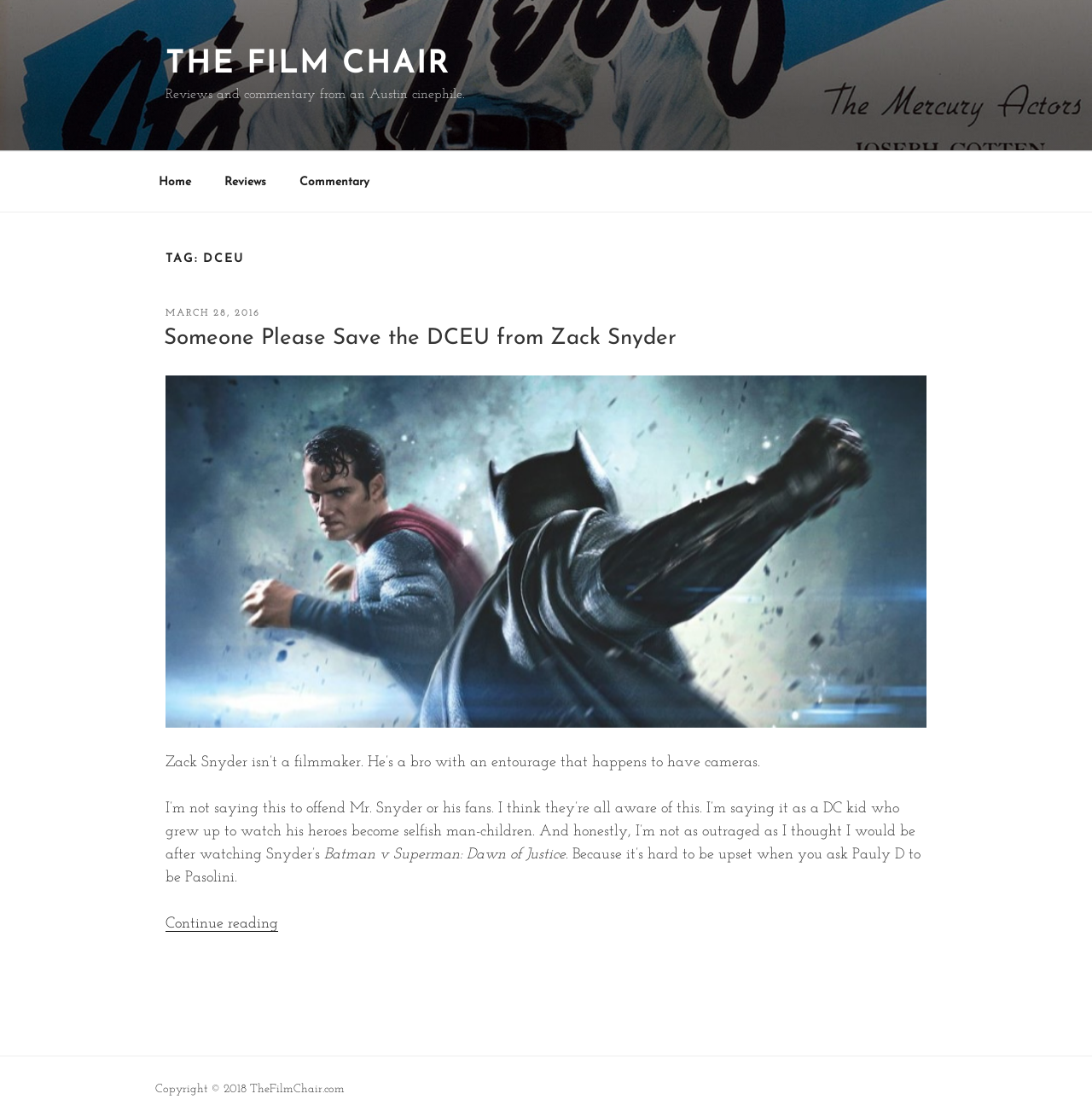Provide your answer in a single word or phrase: 
What is the date of the article?

March 28, 2016